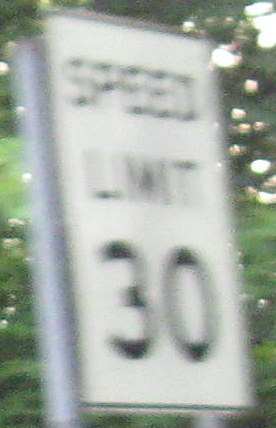What is the purpose of the speed limit sign? Refer to the image and provide a one-word or short phrase answer.

To ensure road safety